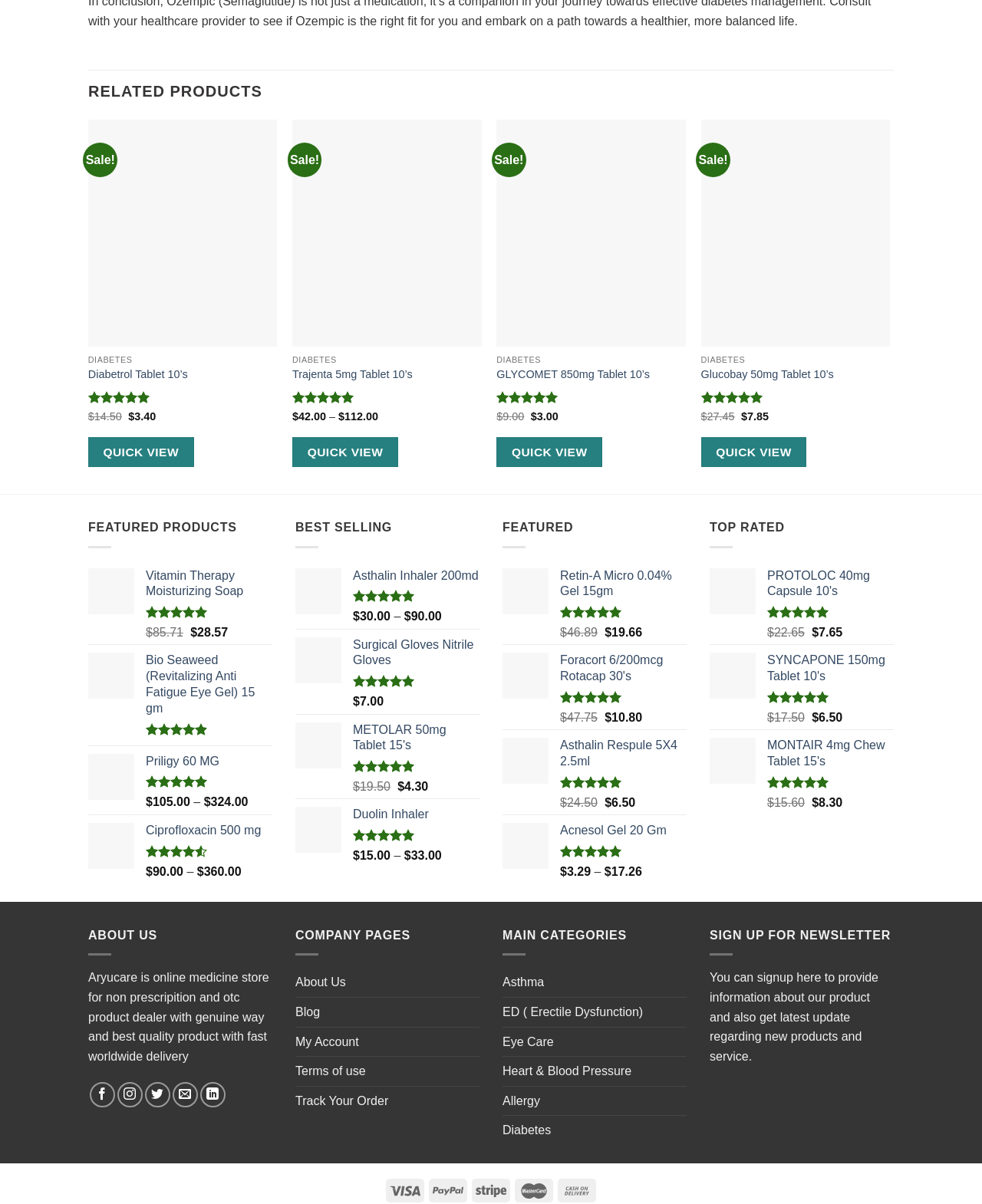Given the webpage screenshot and the description, determine the bounding box coordinates (top-left x, top-left y, bottom-right x, bottom-right y) that define the location of the UI element matching this description: Quick View

[0.09, 0.363, 0.197, 0.388]